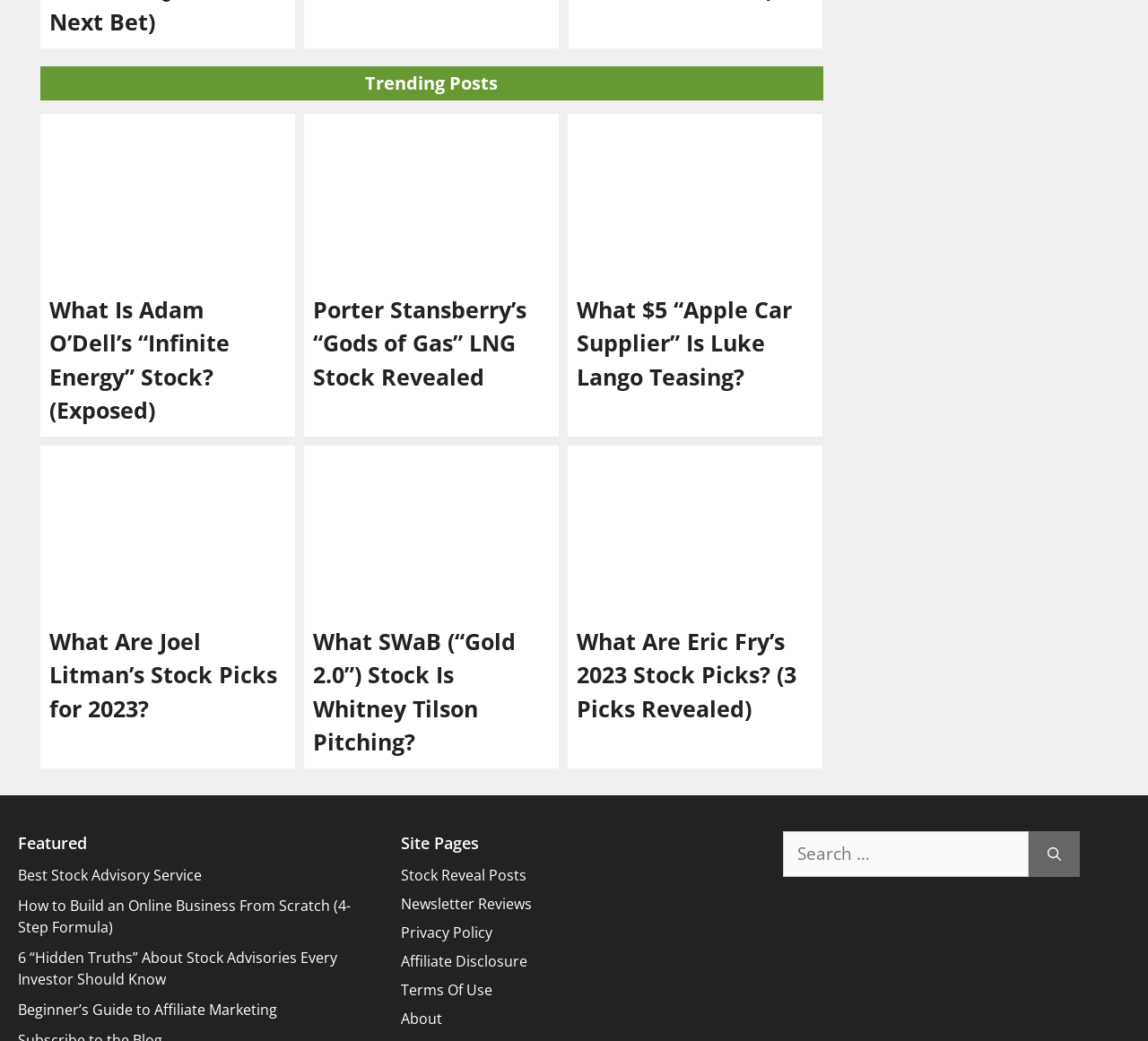Can you identify the bounding box coordinates of the clickable region needed to carry out this instruction: 'Click on 'What Is Adam O’Dell’s “Infinite Energy” Stock? (Exposed)''? The coordinates should be four float numbers within the range of 0 to 1, stated as [left, top, right, bottom].

[0.035, 0.109, 0.257, 0.273]